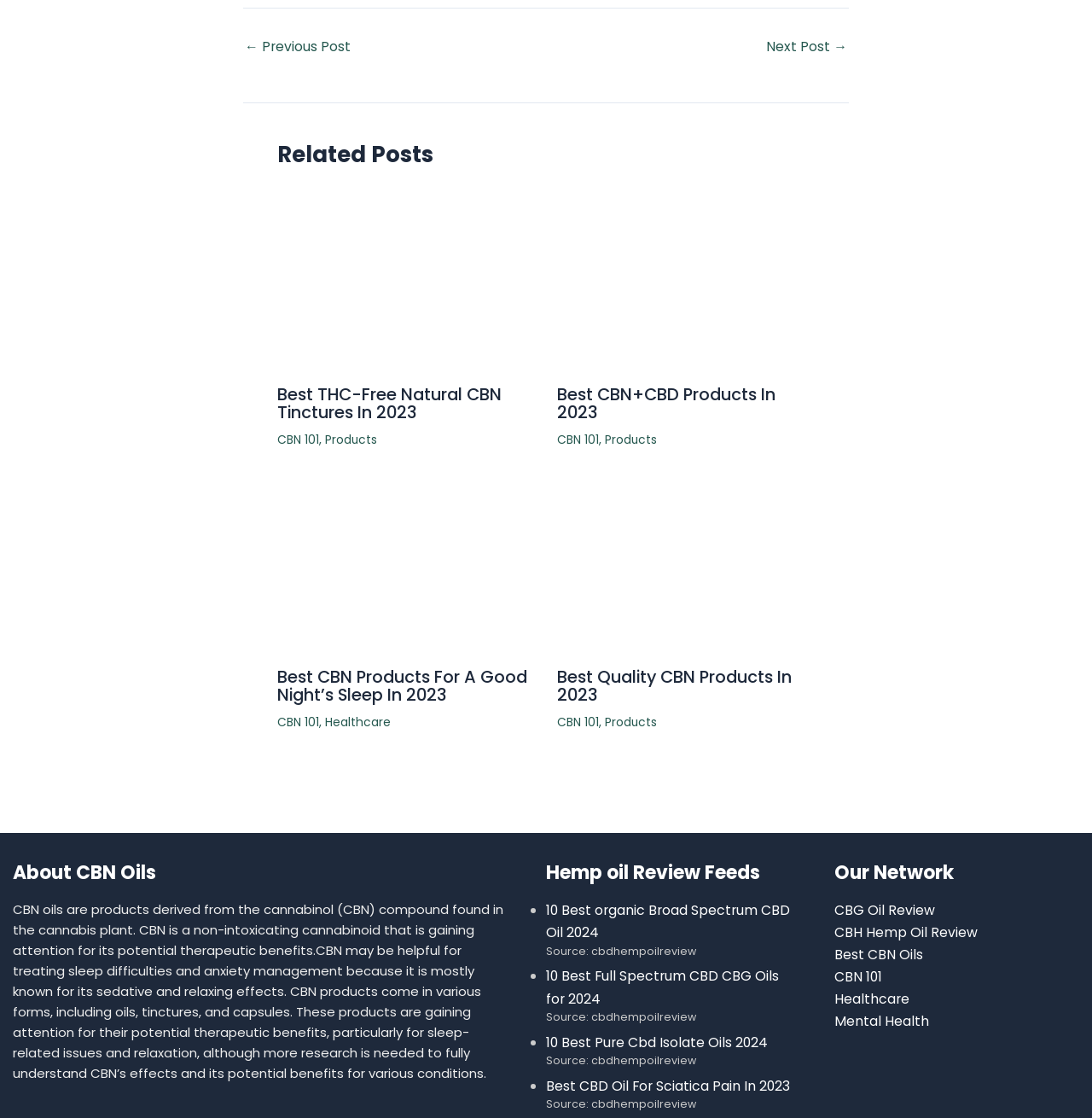Determine the bounding box of the UI element mentioned here: "CBN 101". The coordinates must be in the format [left, top, right, bottom] with values ranging from 0 to 1.

[0.254, 0.384, 0.292, 0.399]